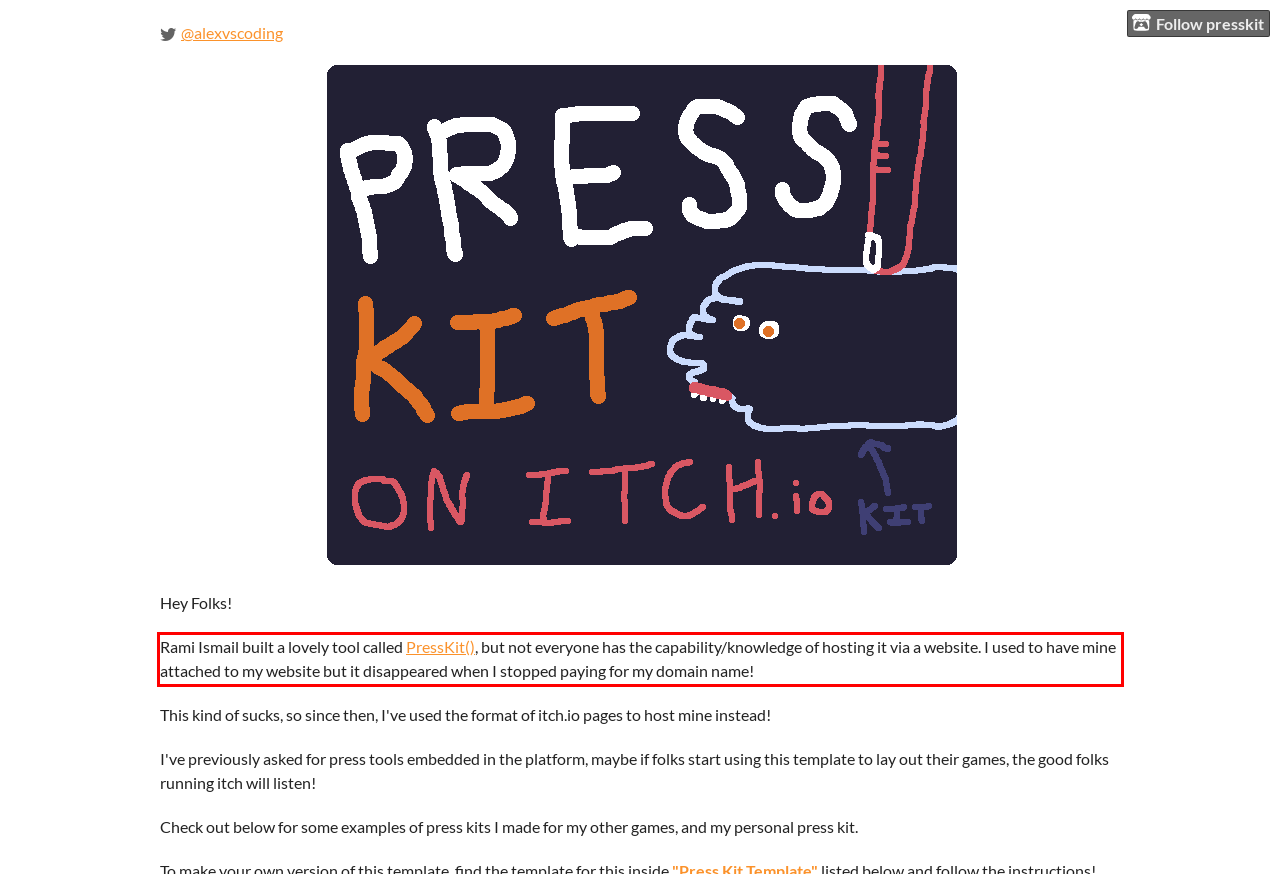Identify the text inside the red bounding box in the provided webpage screenshot and transcribe it.

Rami Ismail built a lovely tool called PressKit(), but not everyone has the capability/knowledge of hosting it via a website. I used to have mine attached to my website but it disappeared when I stopped paying for my domain name!